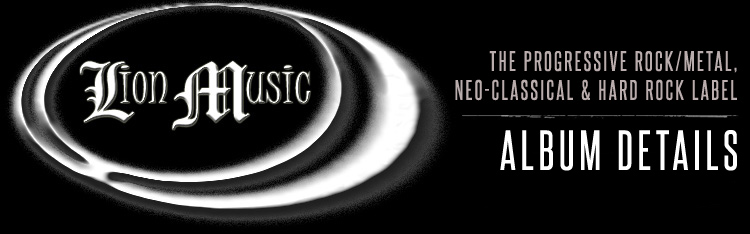Generate an elaborate caption for the given image.

The image showcases the logo of Lion Music, a label renowned for its focus on progressive rock, metal, neo-classical, and hard rock genres. Dominating the design is the elegant script of "Lion Music," which is artistically blended within a dynamic circular motif, reflecting the label's vibrant and diverse music portfolio. Accompanying the logo is a bold, modern font that states "ALBUM DETAILS," emphasizing the content's focus on music releases. The overall aesthetic combines classic elegance with contemporary flair, symbolizing the unique blend of styles that Lion Music represents in the music industry.